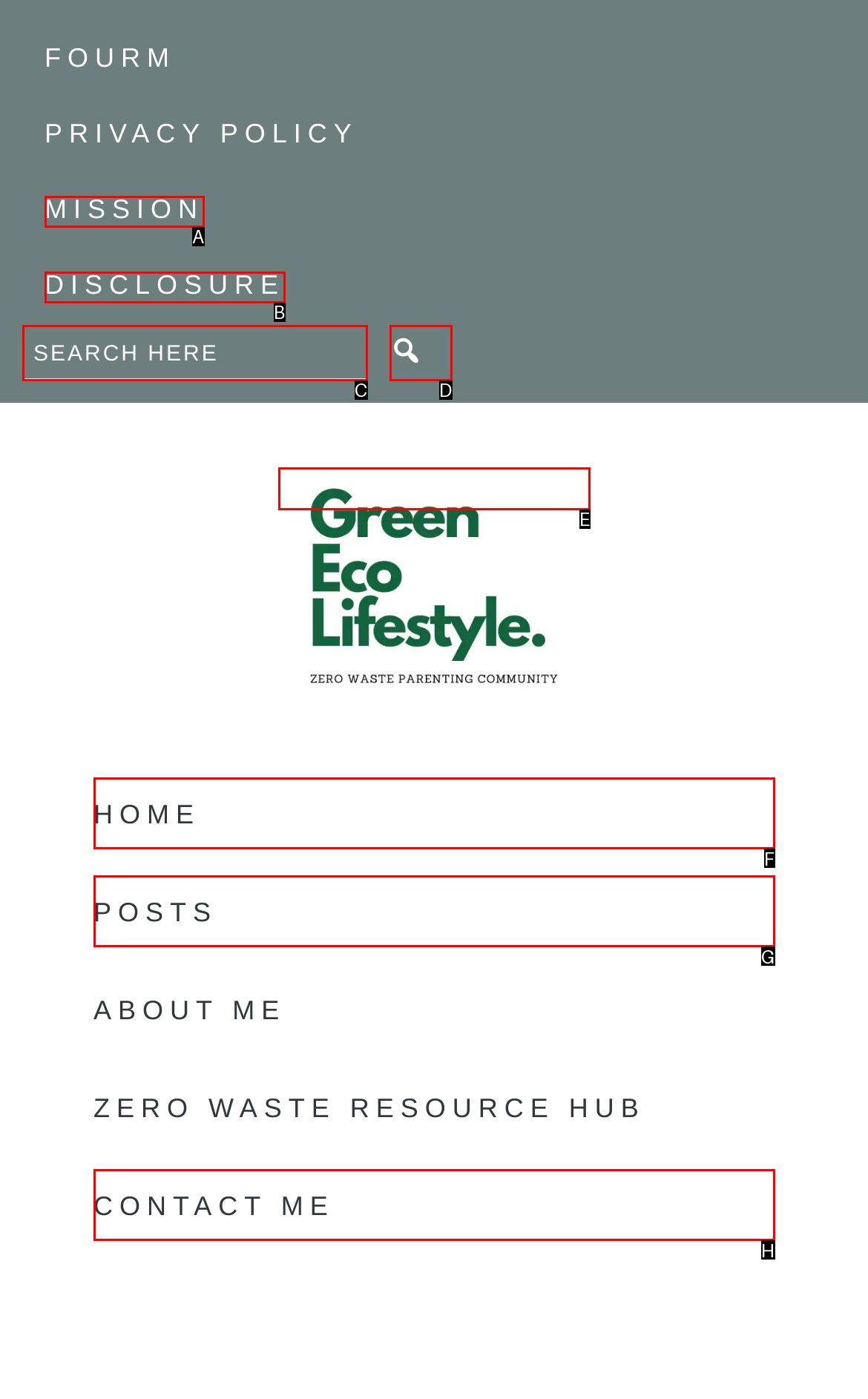Given the description: Posts, select the HTML element that best matches it. Reply with the letter of your chosen option.

G